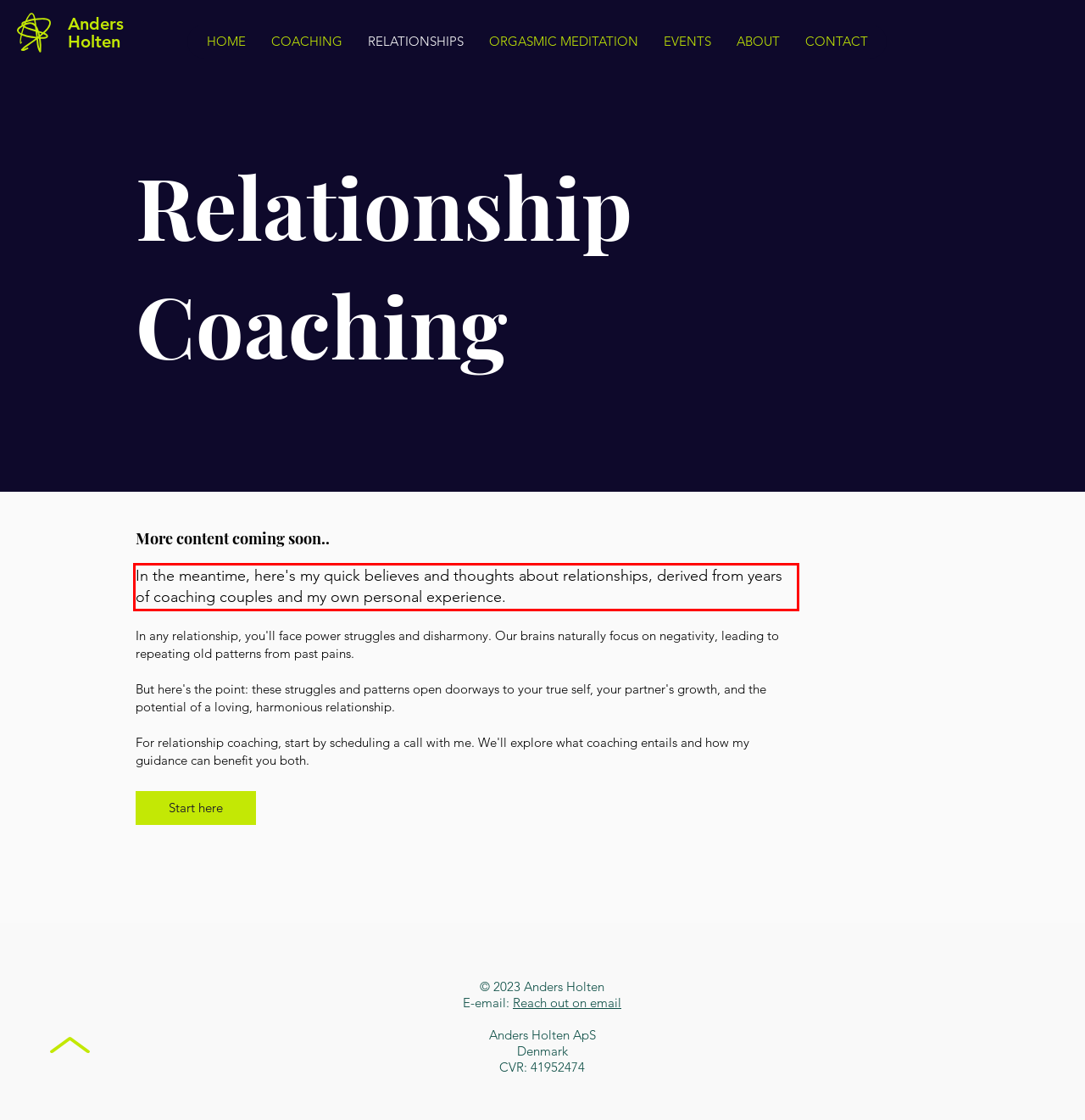Using OCR, extract the text content found within the red bounding box in the given webpage screenshot.

In the meantime, here's my quick believes and thoughts about relationships, derived from years of coaching couples and my own personal experience.